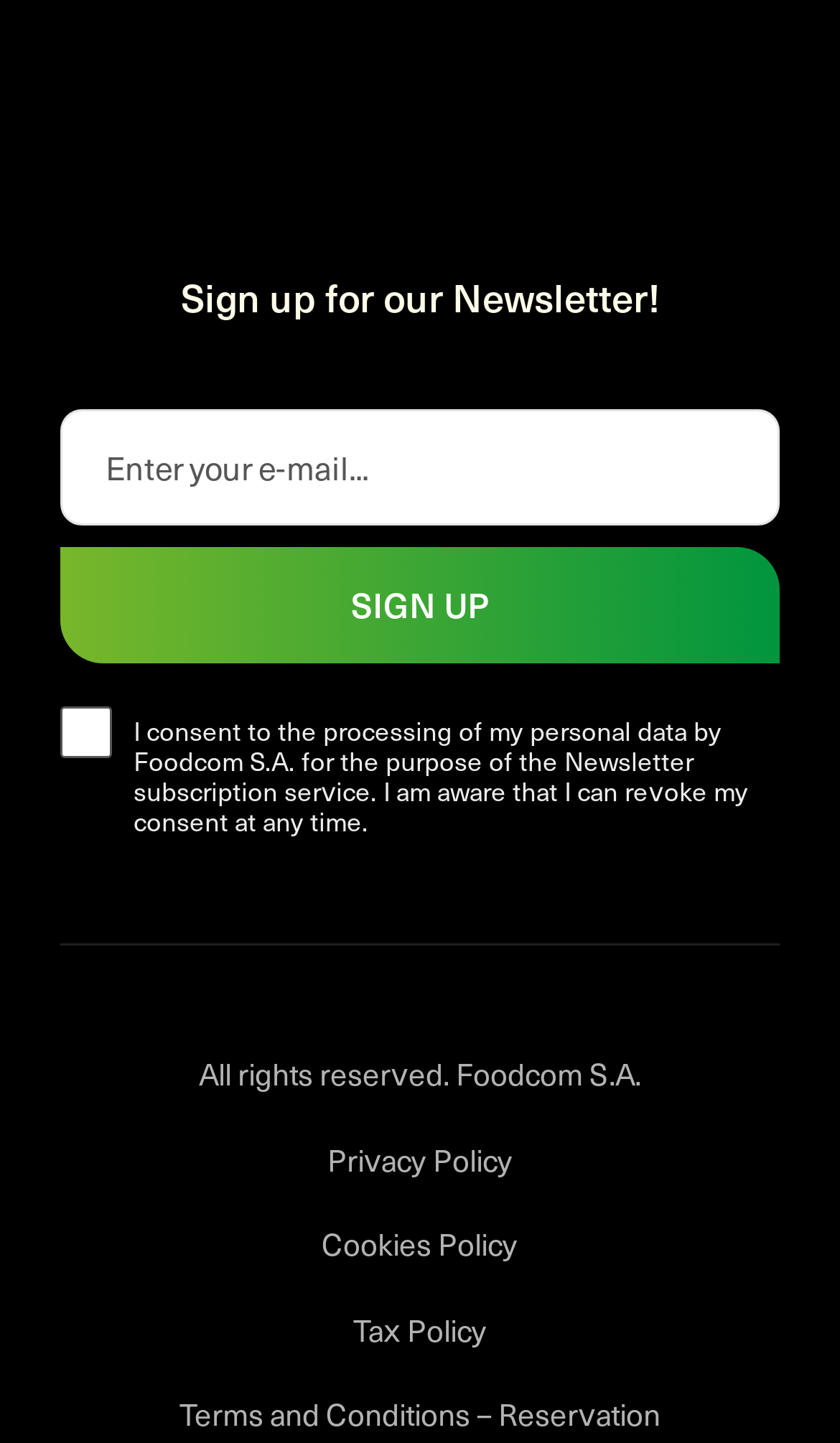Respond to the question below with a single word or phrase: What is the company name mentioned at the bottom of the page?

Foodcom S.A.